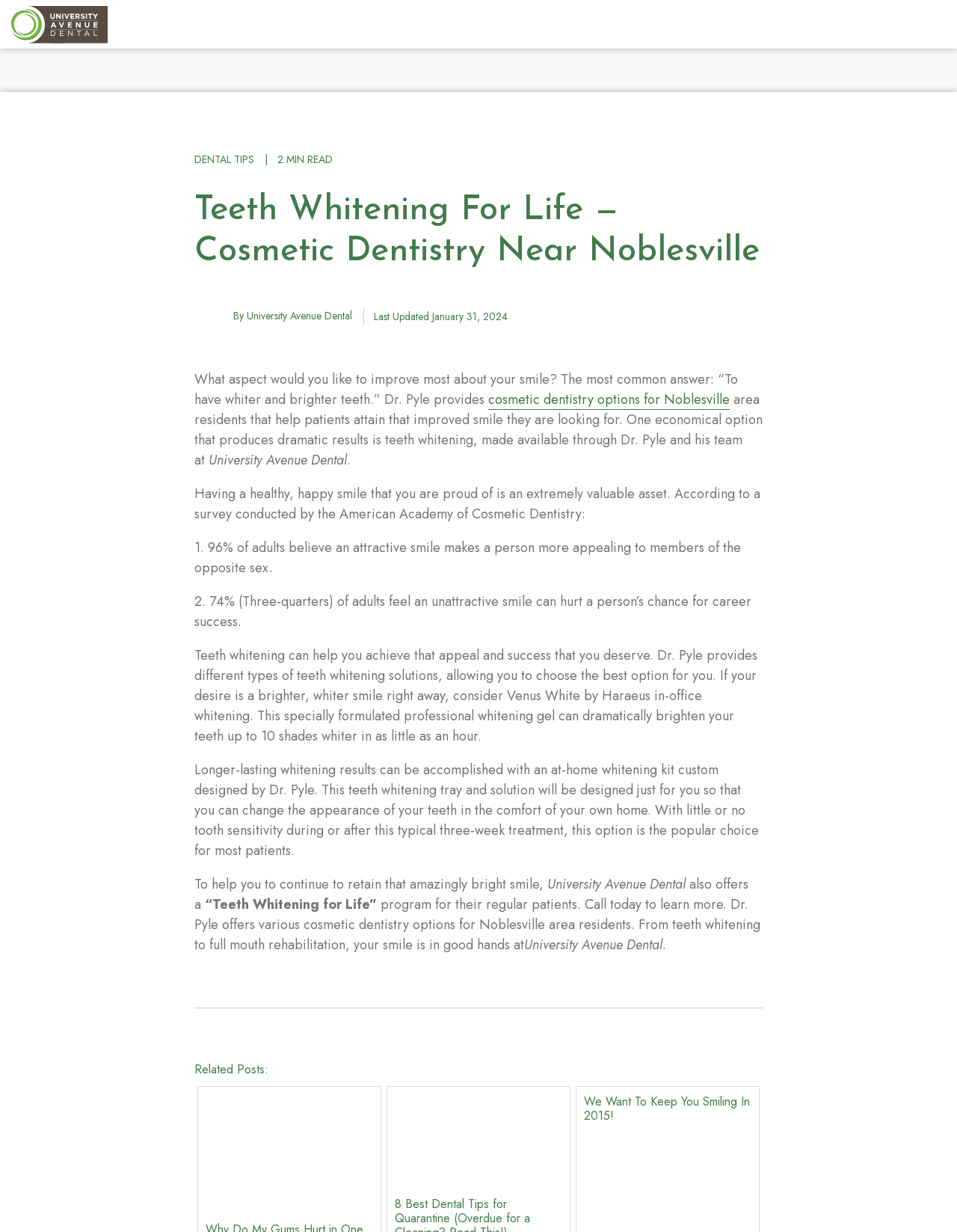How many shades whiter can teeth be brightened with Venus White by Haraeus in-office whitening?
Using the image, respond with a single word or phrase.

Up to 10